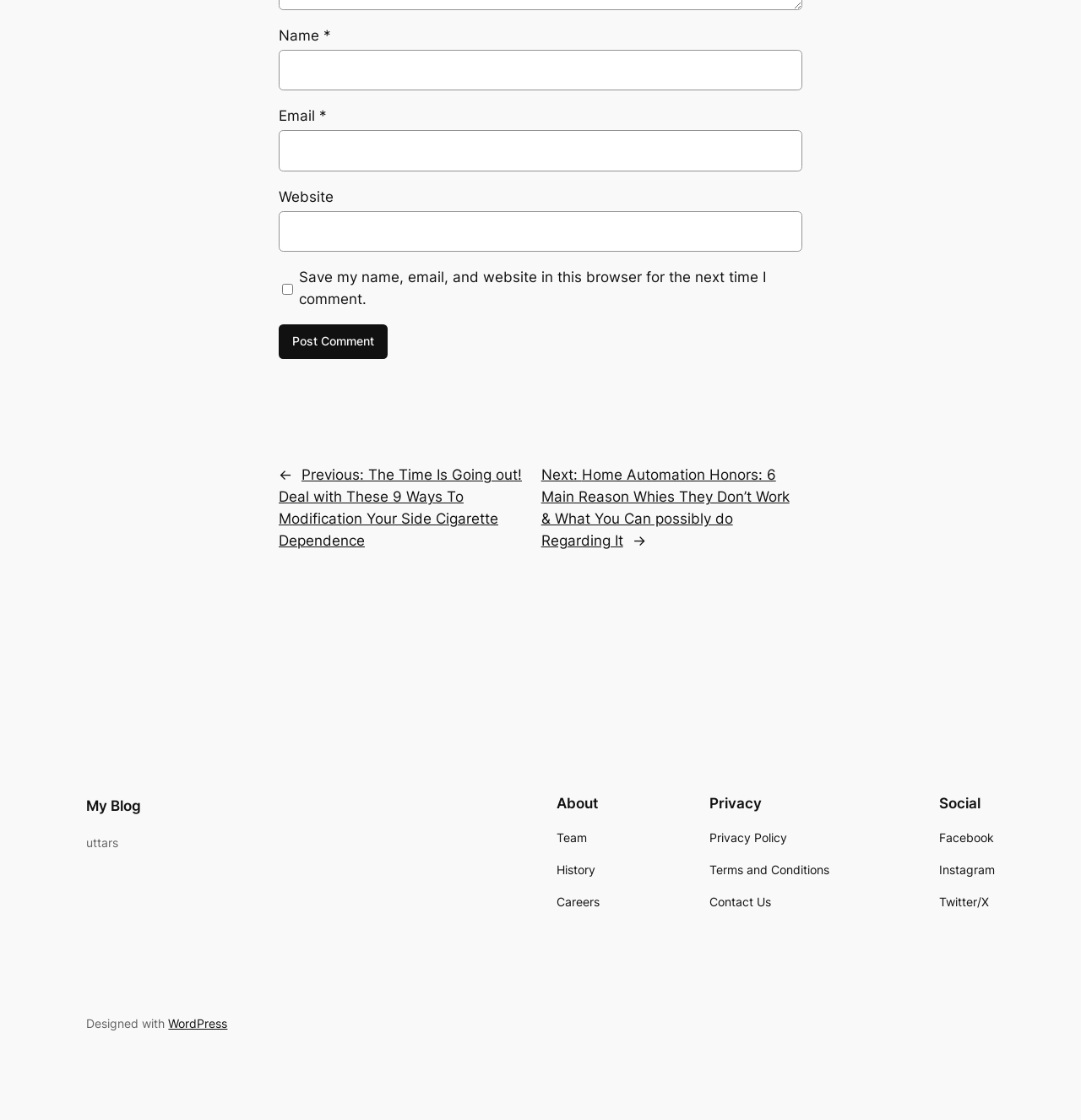Determine the coordinates of the bounding box that should be clicked to complete the instruction: "Check the Save my name checkbox". The coordinates should be represented by four float numbers between 0 and 1: [left, top, right, bottom].

[0.261, 0.242, 0.271, 0.275]